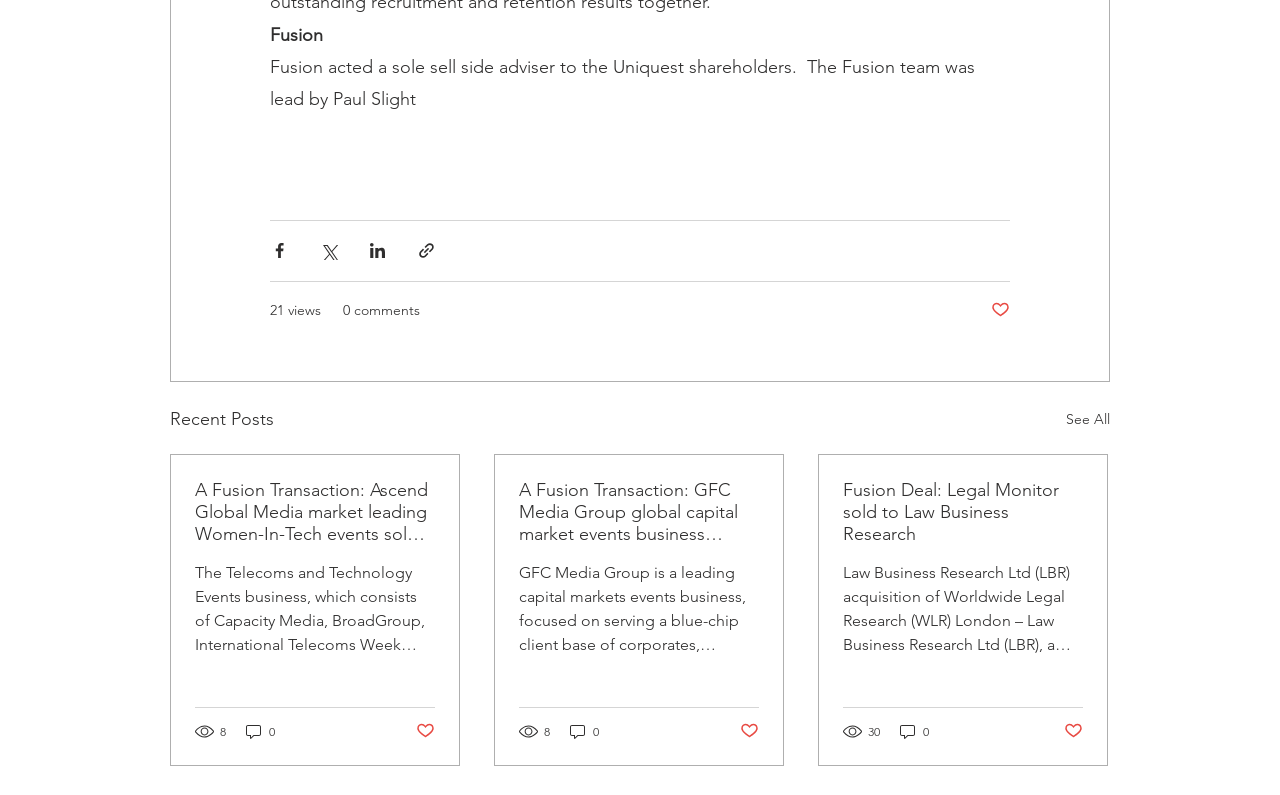How many views does the first article have?
Look at the image and answer the question using a single word or phrase.

8 views